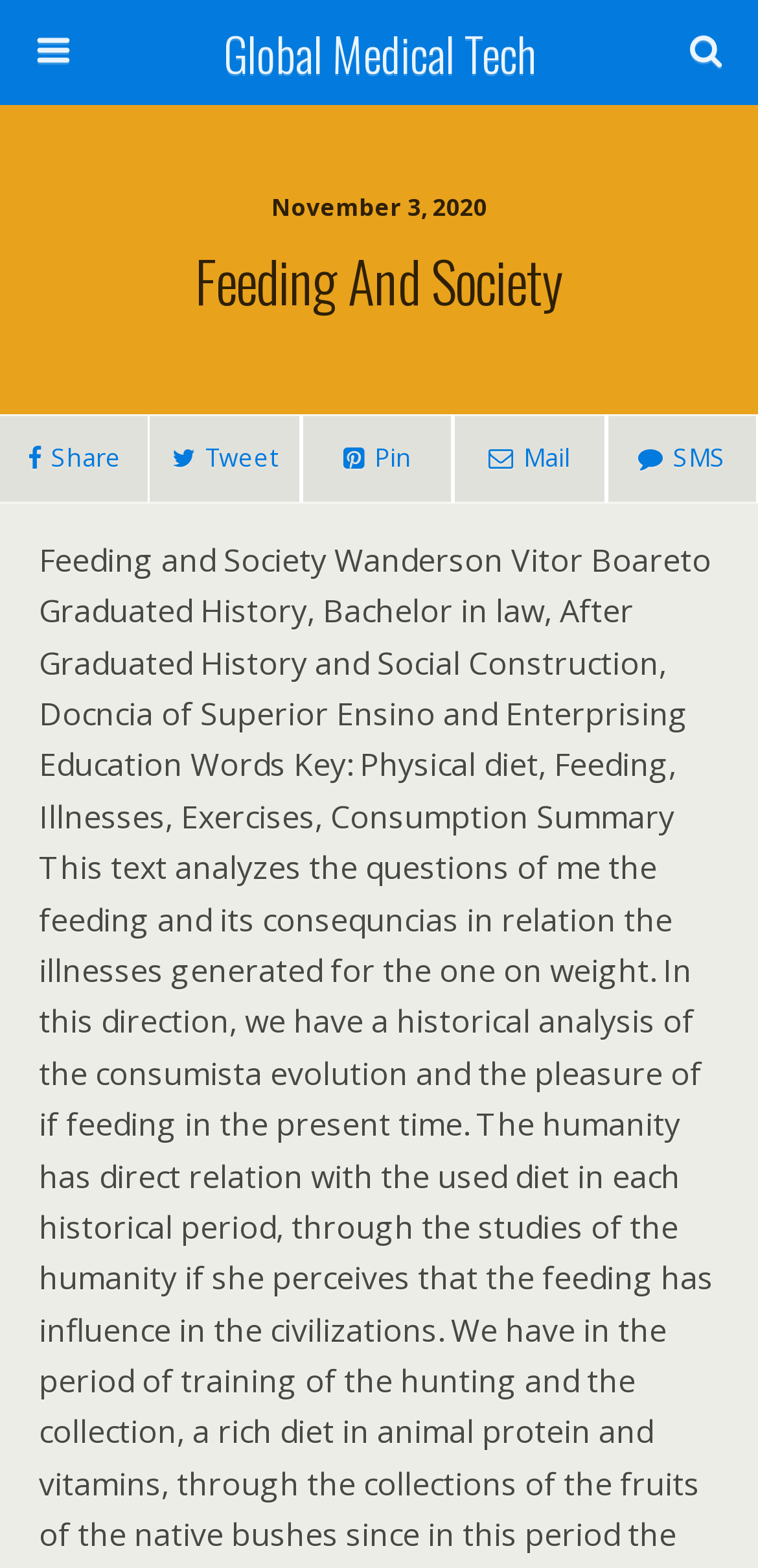Determine the title of the webpage and give its text content.

Feeding And Society